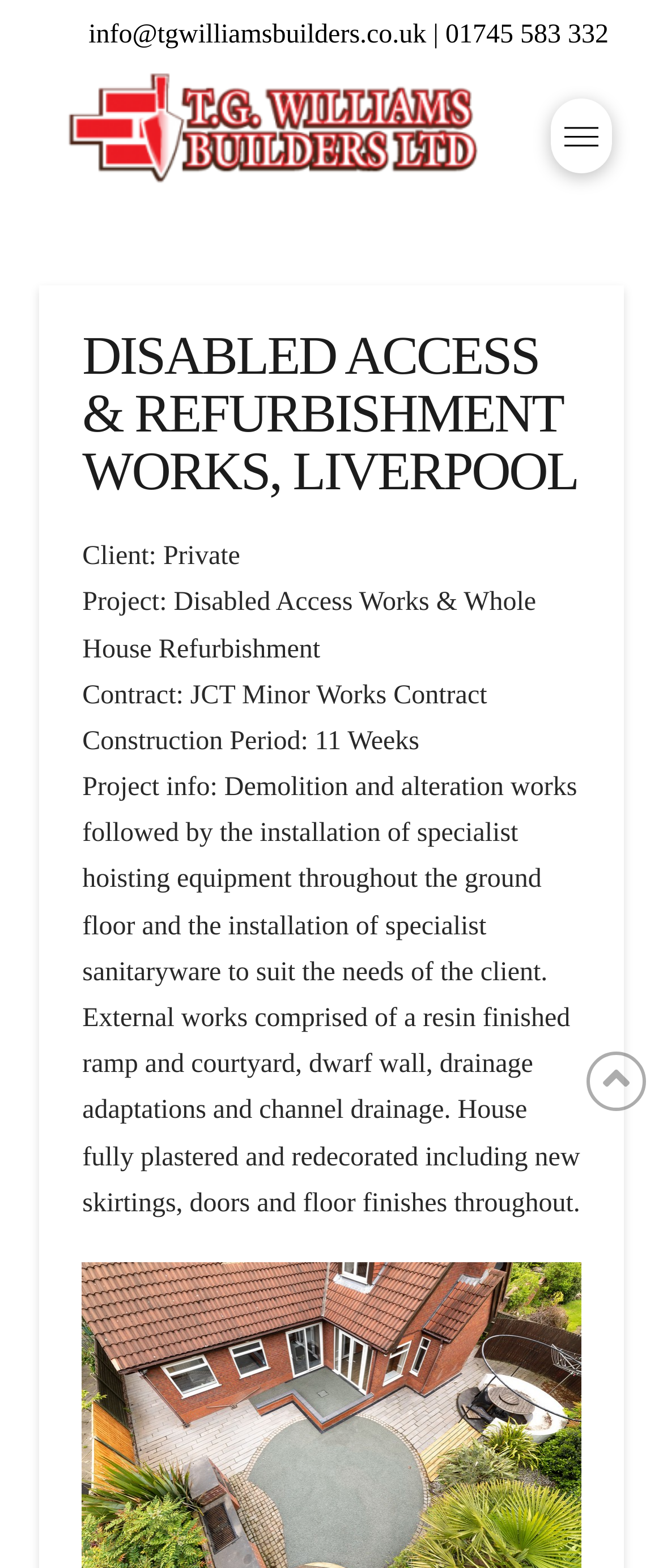Provide a thorough description of the webpage's content and layout.

The webpage is about a construction project, specifically a disabled access and refurbishment works project in Liverpool. At the top left of the page, there is a logo of TG Williams Builders, accompanied by the company's contact information, including an email address and phone number. 

To the right of the logo, there is a toggle button to open or close the off-canvas content. Below the logo and contact information, there is a header section that spans almost the entire width of the page. Within this section, there is a prominent heading that reads "DISABLED ACCESS & REFURBISHMENT WORKS, LIVERPOOL". 

Underneath the heading, there are several lines of text that provide project details, including the client, project name, contract type, construction period, and a brief project description. The project description is a lengthy paragraph that explains the scope of the project, including demolition, alteration, and installation works, as well as external works such as ramp and courtyard construction. 

At the bottom right of the page, there is a small icon, possibly a social media link or a navigation button.